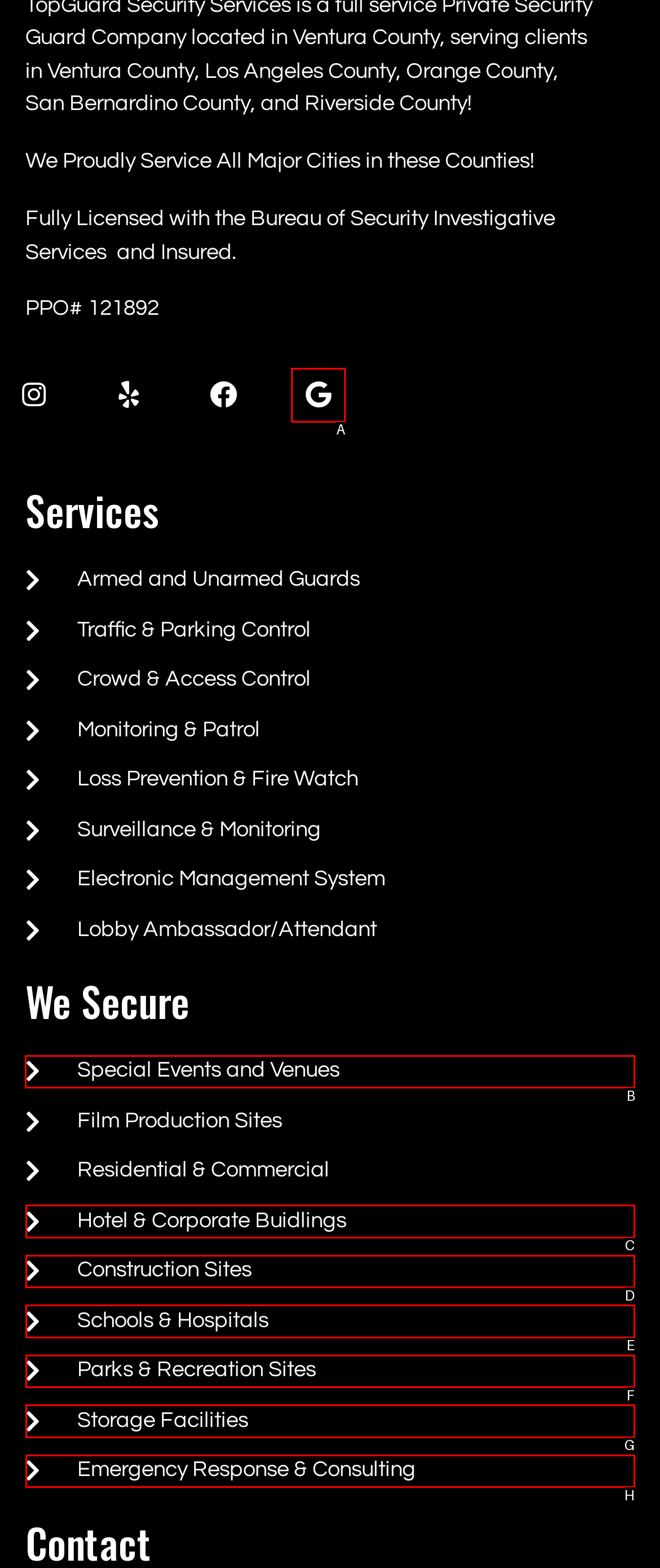Indicate the HTML element to be clicked to accomplish this task: Explore Special Events and Venues Respond using the letter of the correct option.

B